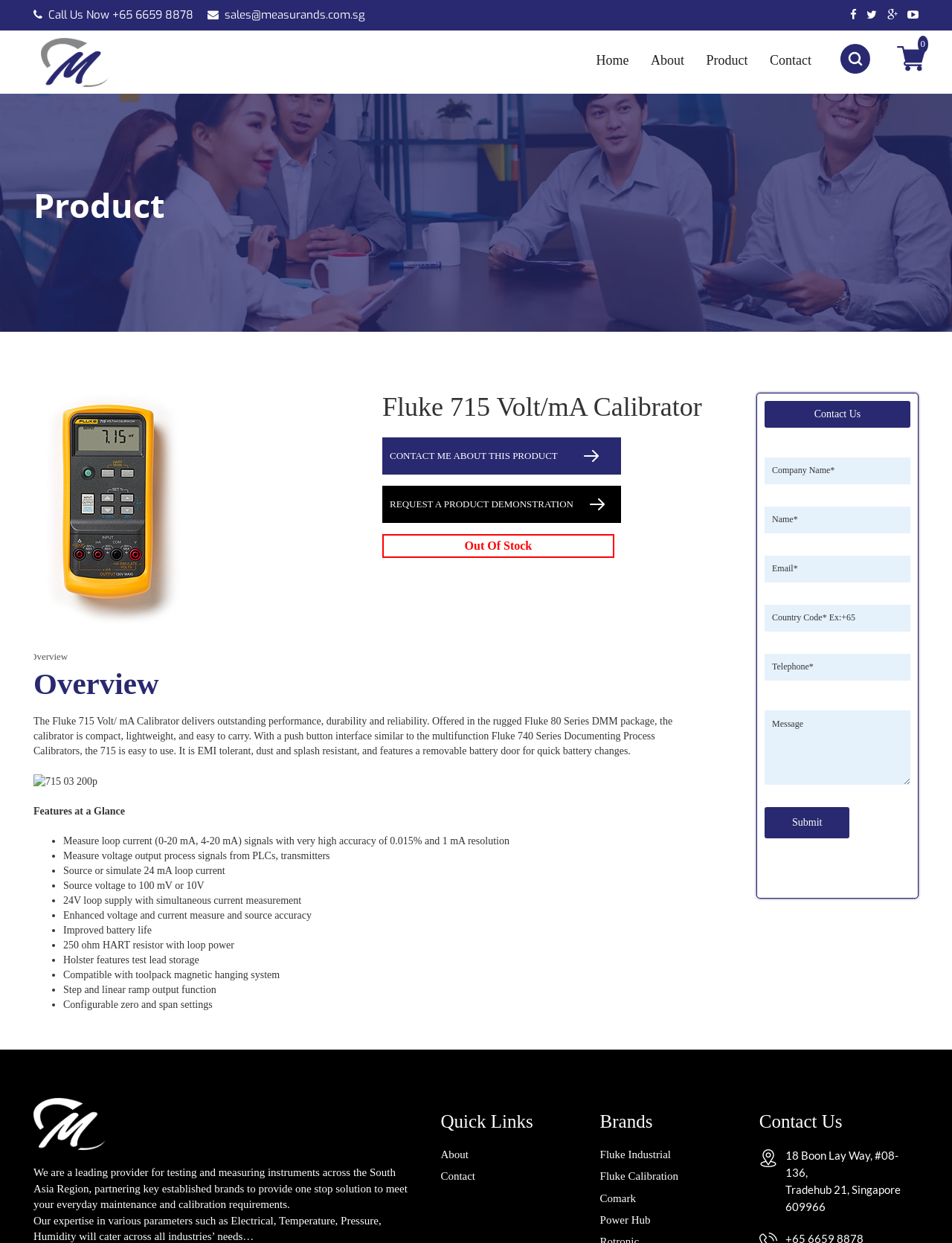Answer this question in one word or a short phrase: What is the range of voltage output process signals that can be measured?

From PLCs, transmitters